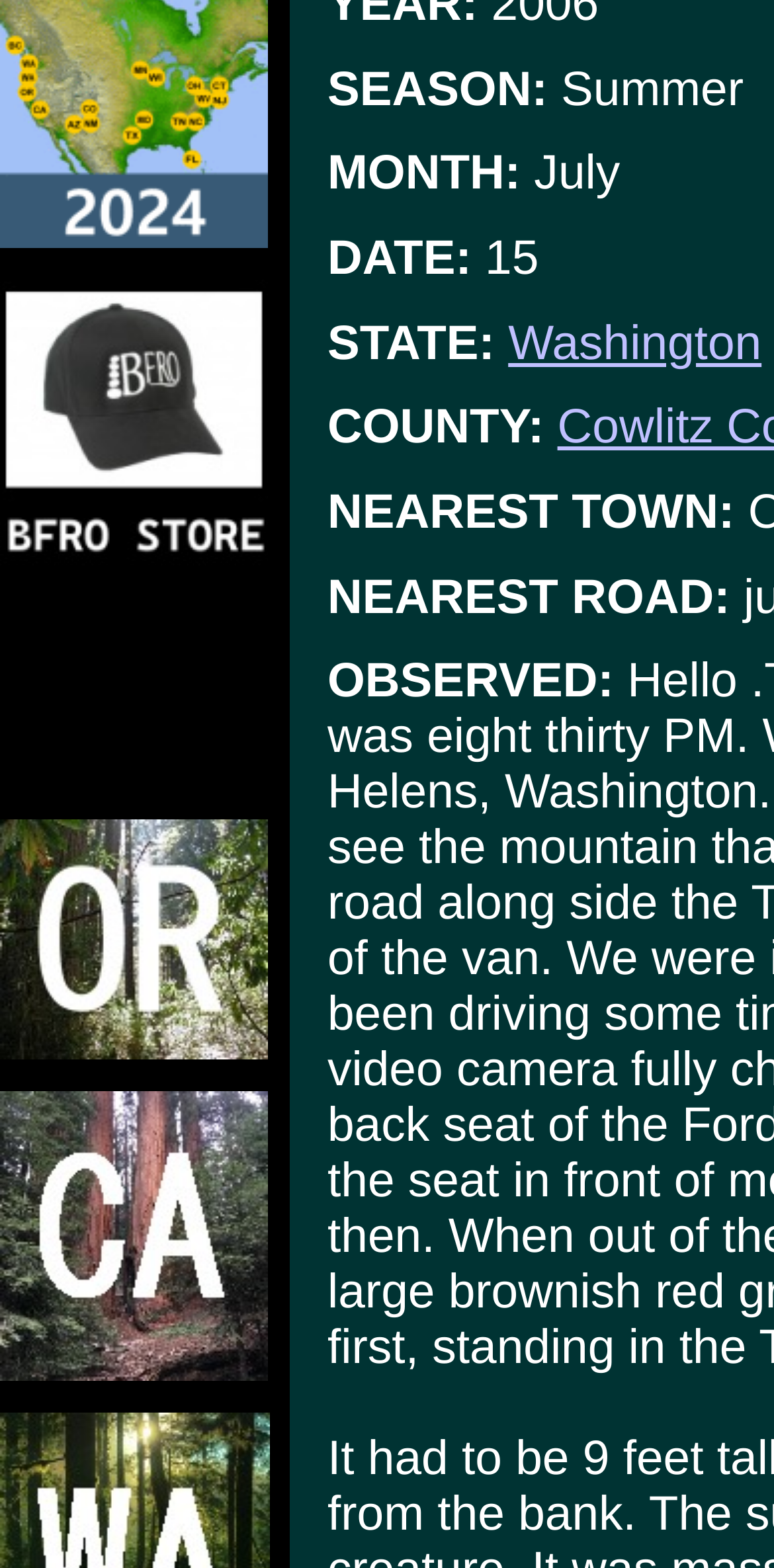Find the bounding box coordinates for the UI element whose description is: "Washington". The coordinates should be four float numbers between 0 and 1, in the format [left, top, right, bottom].

[0.657, 0.202, 0.984, 0.236]